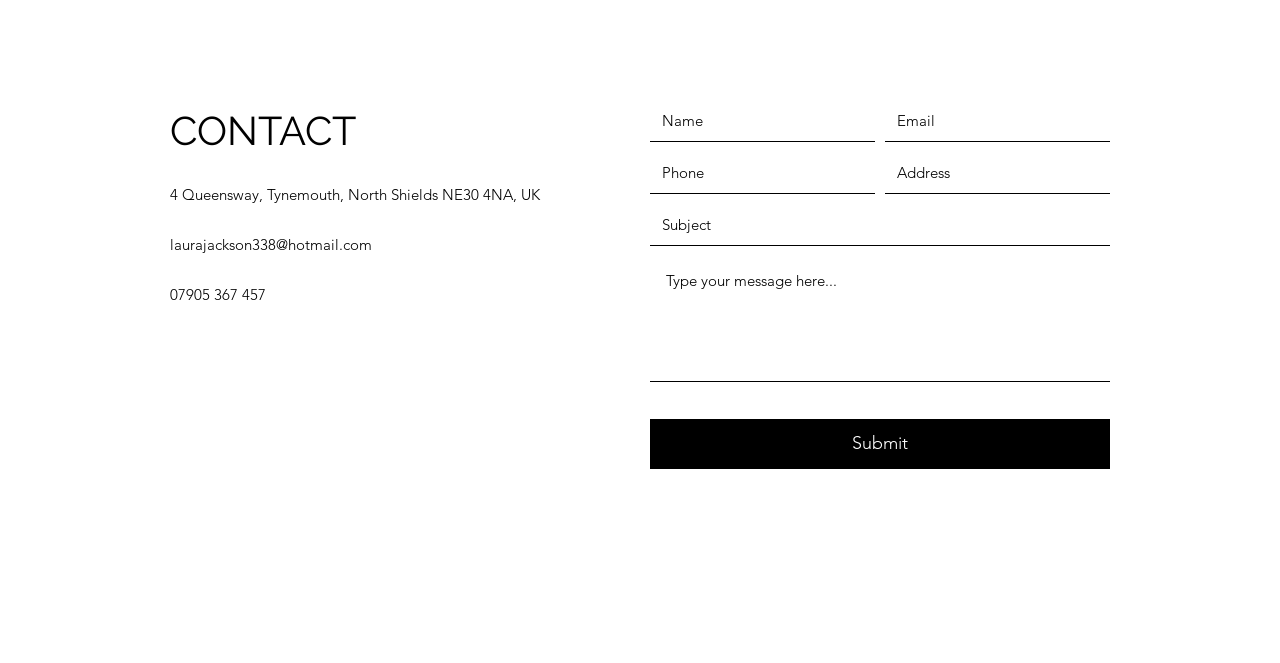Locate the bounding box coordinates of the segment that needs to be clicked to meet this instruction: "Enter your name".

[0.508, 0.151, 0.684, 0.214]